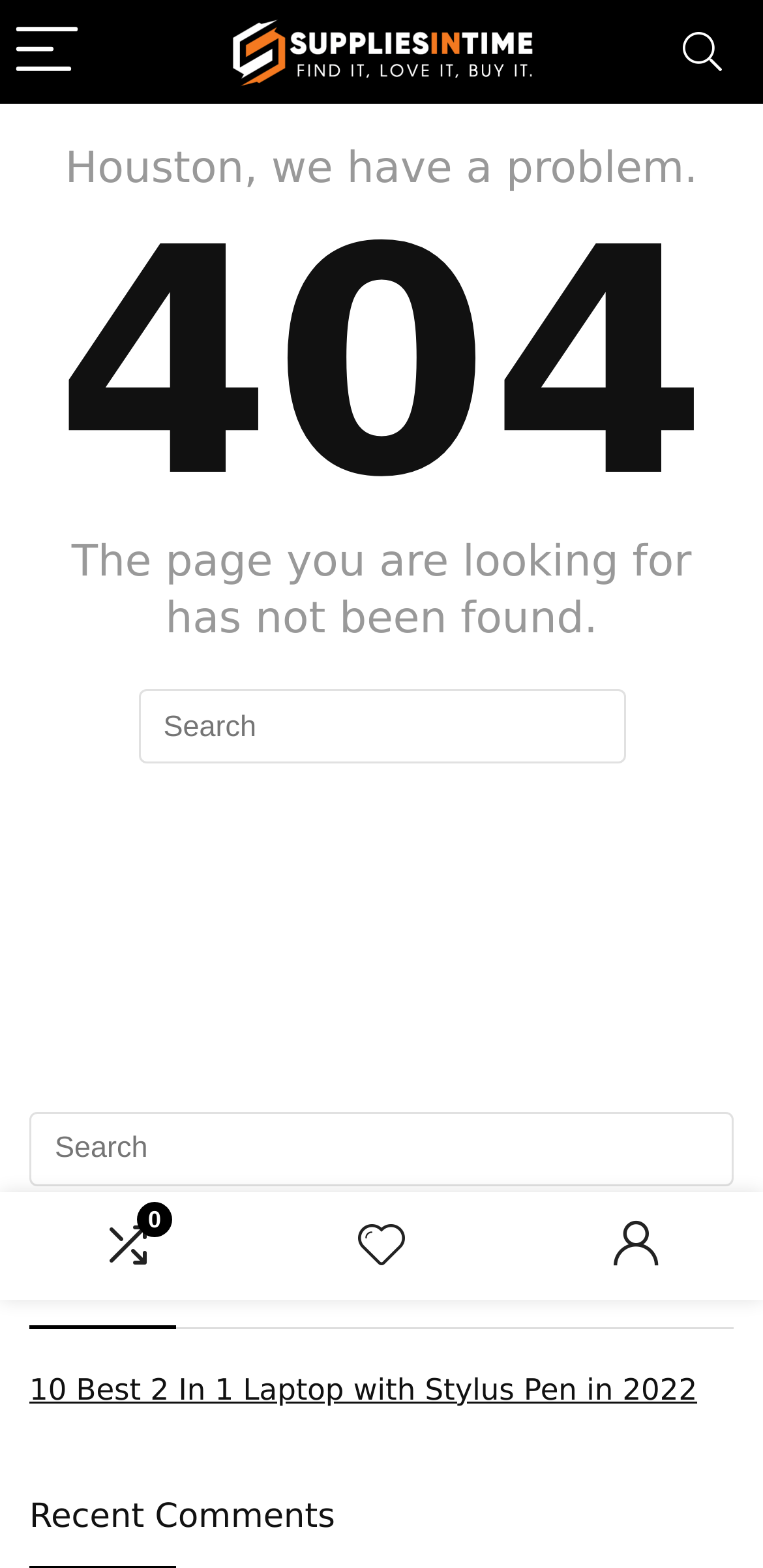What are the two sections listed at the bottom of the page?
Utilize the image to construct a detailed and well-explained answer.

The two sections listed at the bottom of the page are 'Recent Posts' and 'Recent Comments'. These sections likely provide links to recent articles or comments on the website, allowing users to quickly access new content.